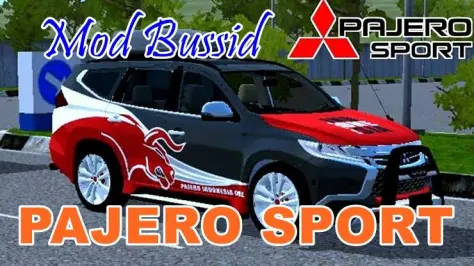What is the purpose of the 'Mod Bussid' text?
Use the image to give a comprehensive and detailed response to the question.

The text 'Mod Bussid' is displayed above the vehicle, which suggests that the vehicle is a modification designed for the online game 'Bus Simulator Indonesia'.